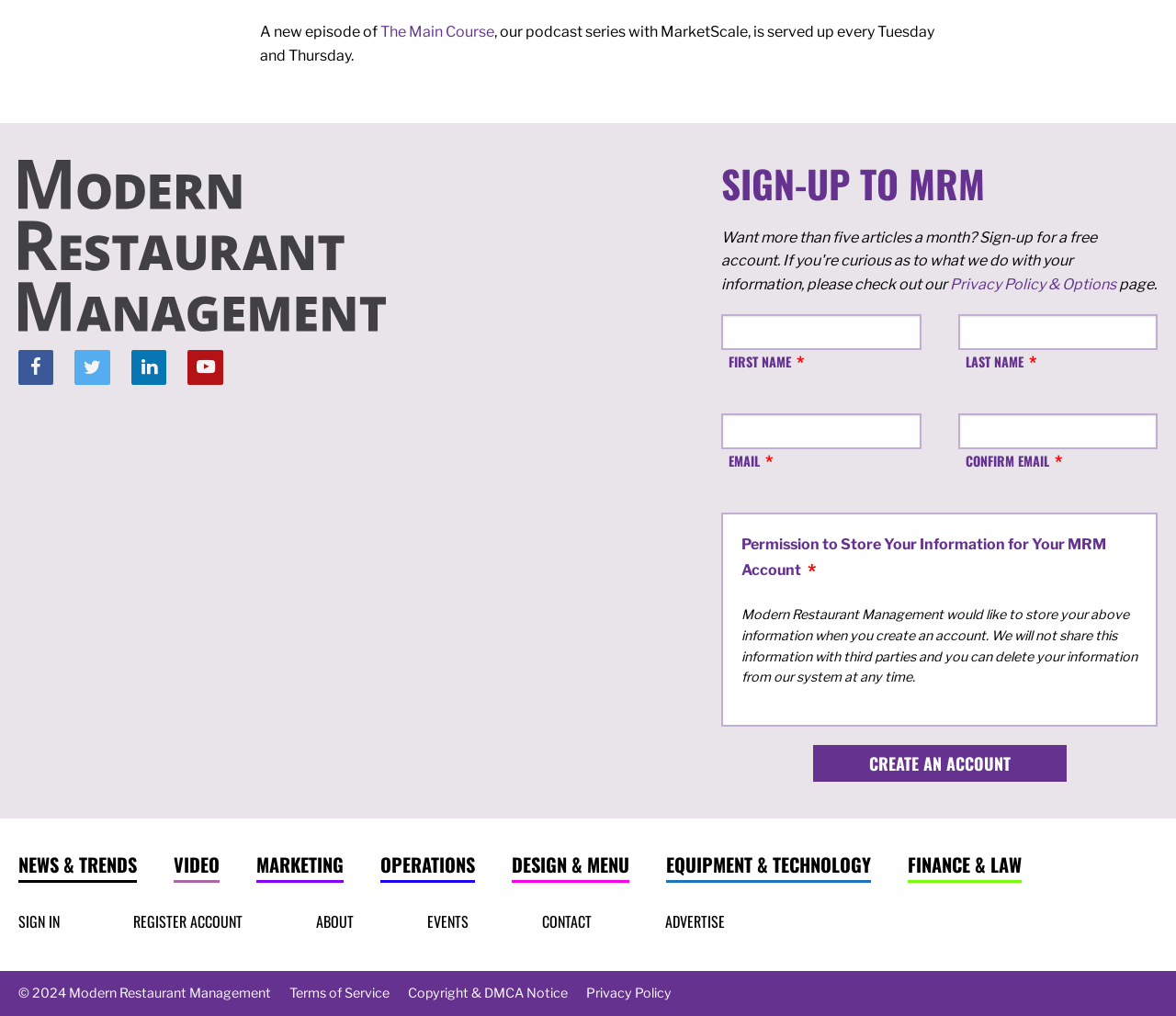Please identify the bounding box coordinates of the element I should click to complete this instruction: 'Create an Account'. The coordinates should be given as four float numbers between 0 and 1, like this: [left, top, right, bottom].

[0.691, 0.733, 0.907, 0.77]